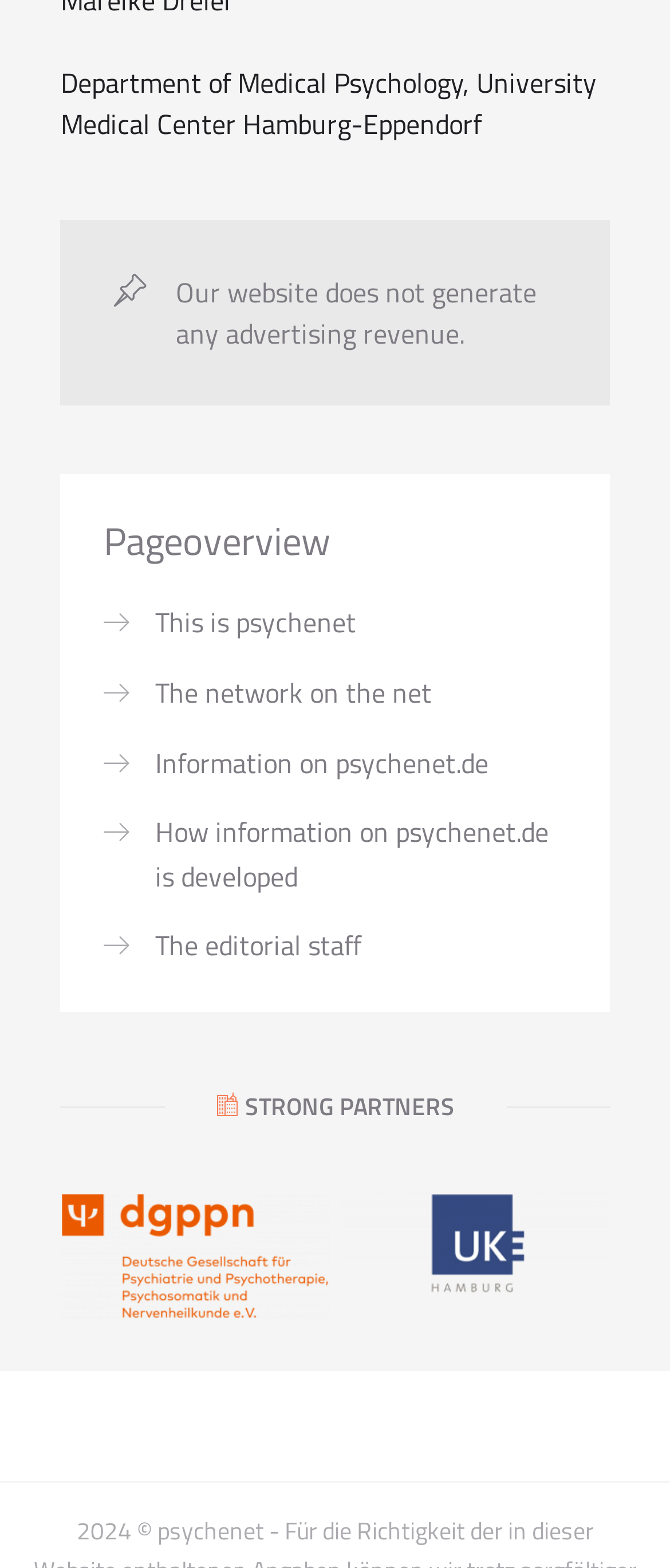What are the strong partners of psychenet?
Look at the screenshot and respond with one word or a short phrase.

DGPPN and UKE